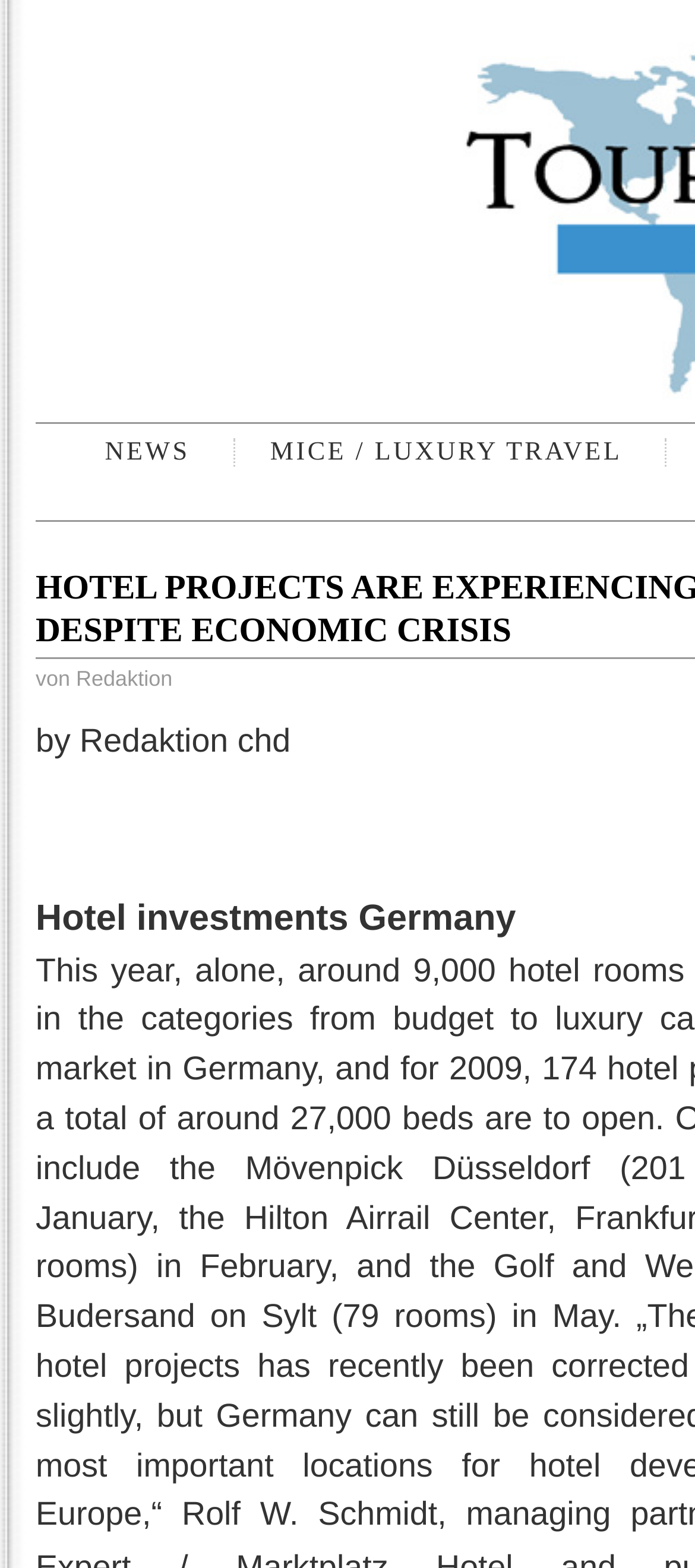Predict the bounding box of the UI element based on the description: "MICE / Luxury Travel". The coordinates should be four float numbers between 0 and 1, formatted as [left, top, right, bottom].

[0.363, 0.279, 0.921, 0.297]